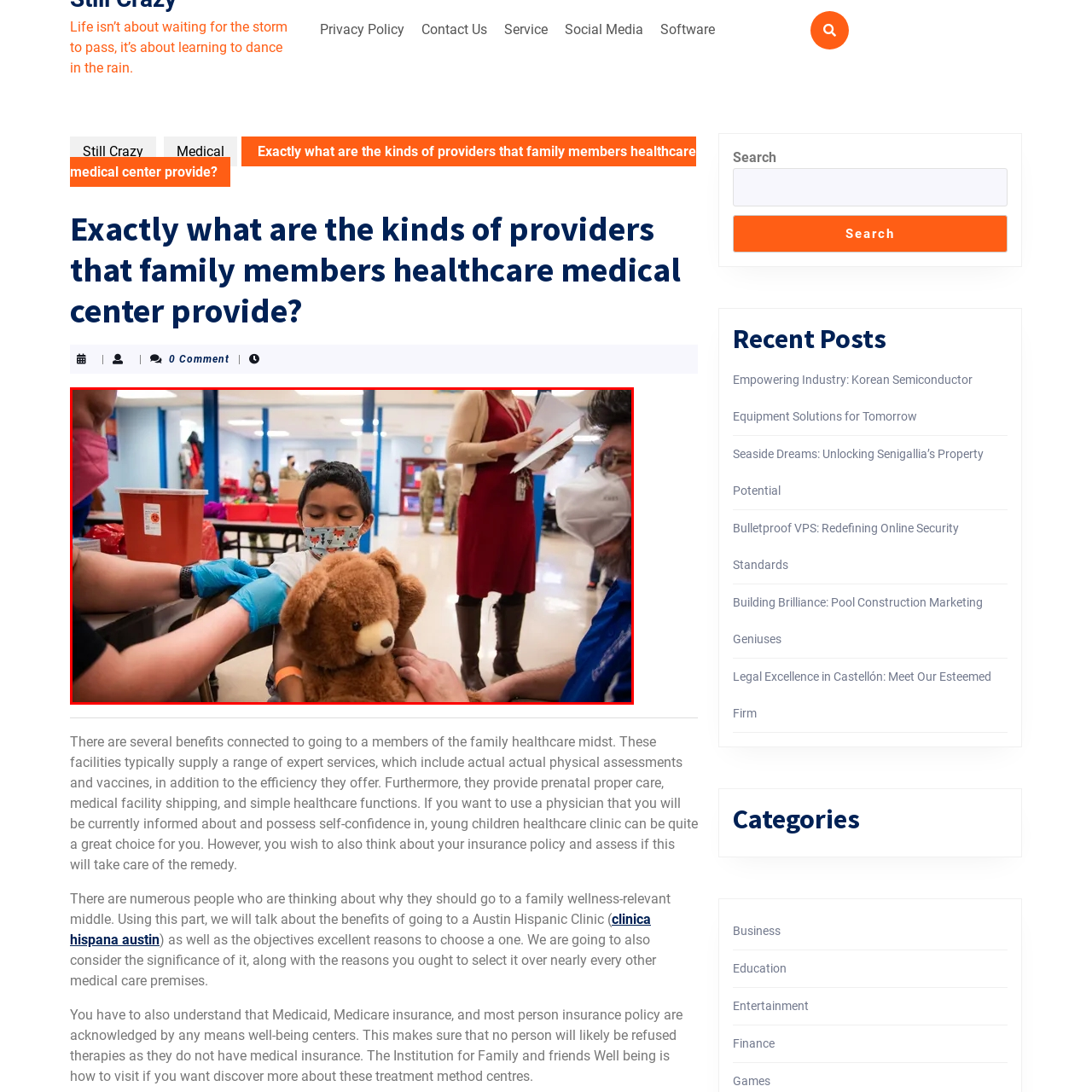Observe the image confined by the red frame and answer the question with a single word or phrase:
What are the medical professionals wearing?

Masks and gloves